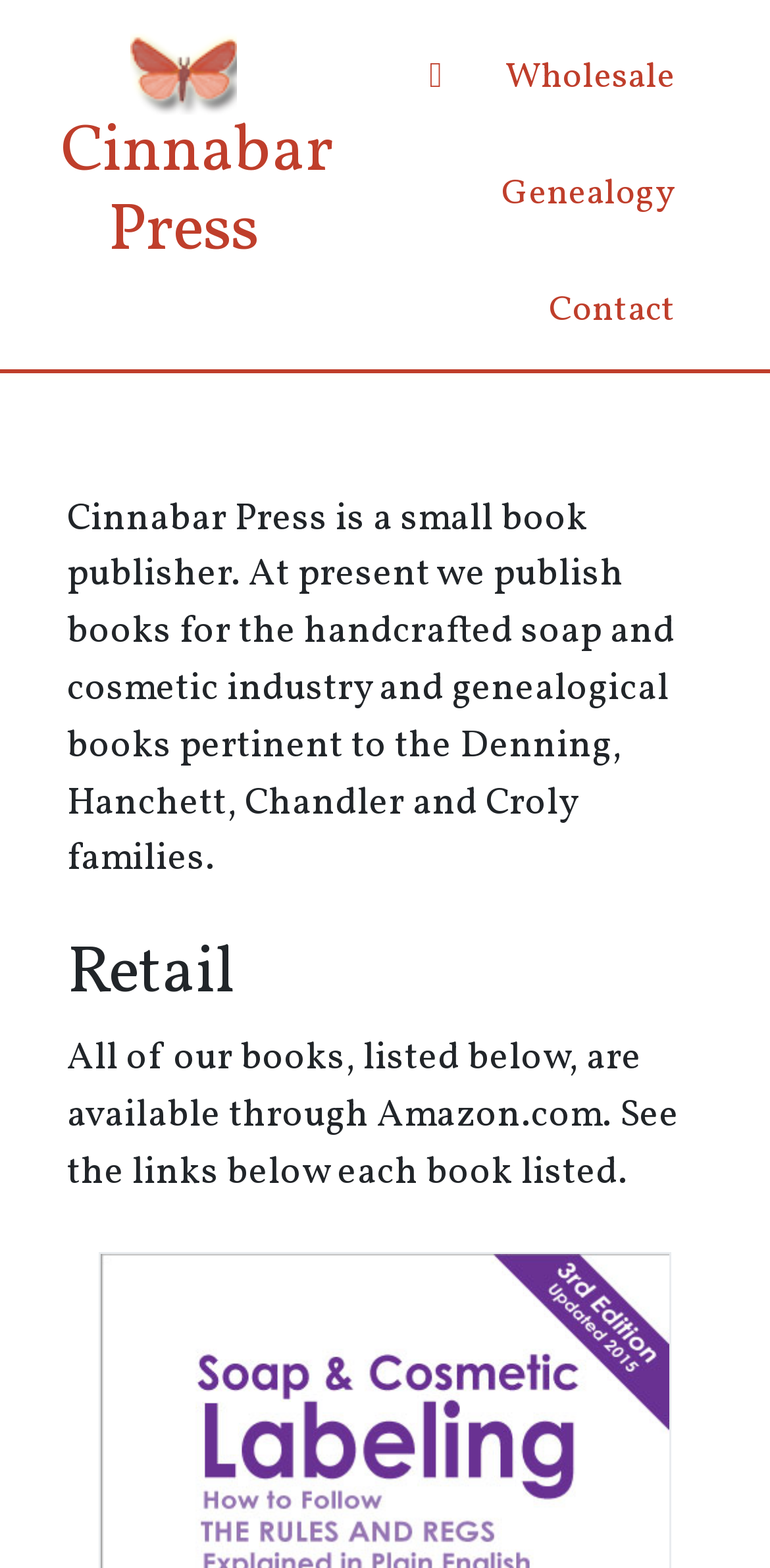Where can all of Cinnabar Press' books be purchased?
Please give a detailed answer to the question using the information shown in the image.

According to the StaticText element with the text 'All of our books, listed below, are available through Amazon.com. See the links below each book listed.', we can conclude that all of Cinnabar Press' books can be purchased through Amazon.com.